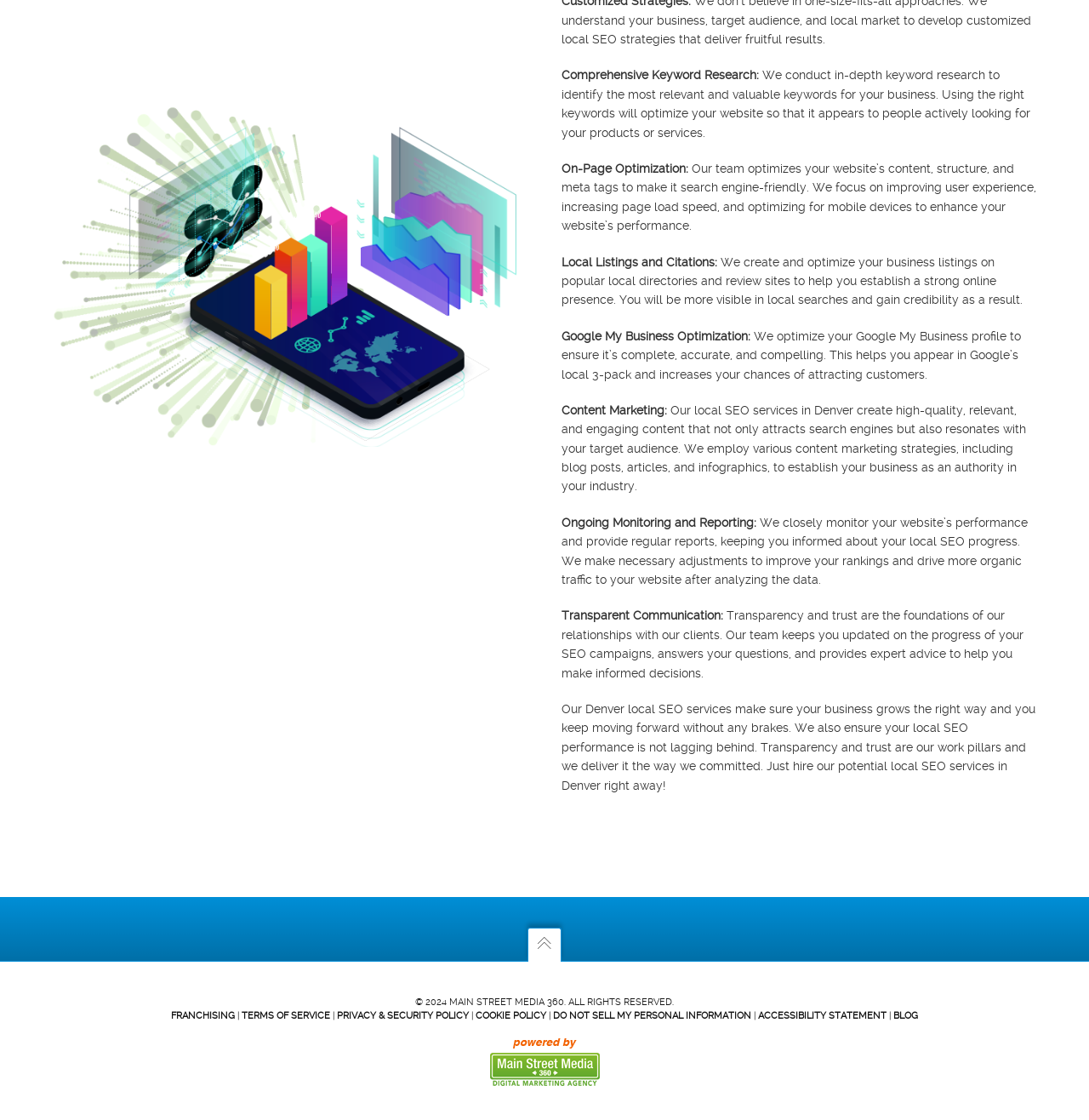Determine the bounding box coordinates for the area you should click to complete the following instruction: "Check the premiere date of Sam & Cat".

None